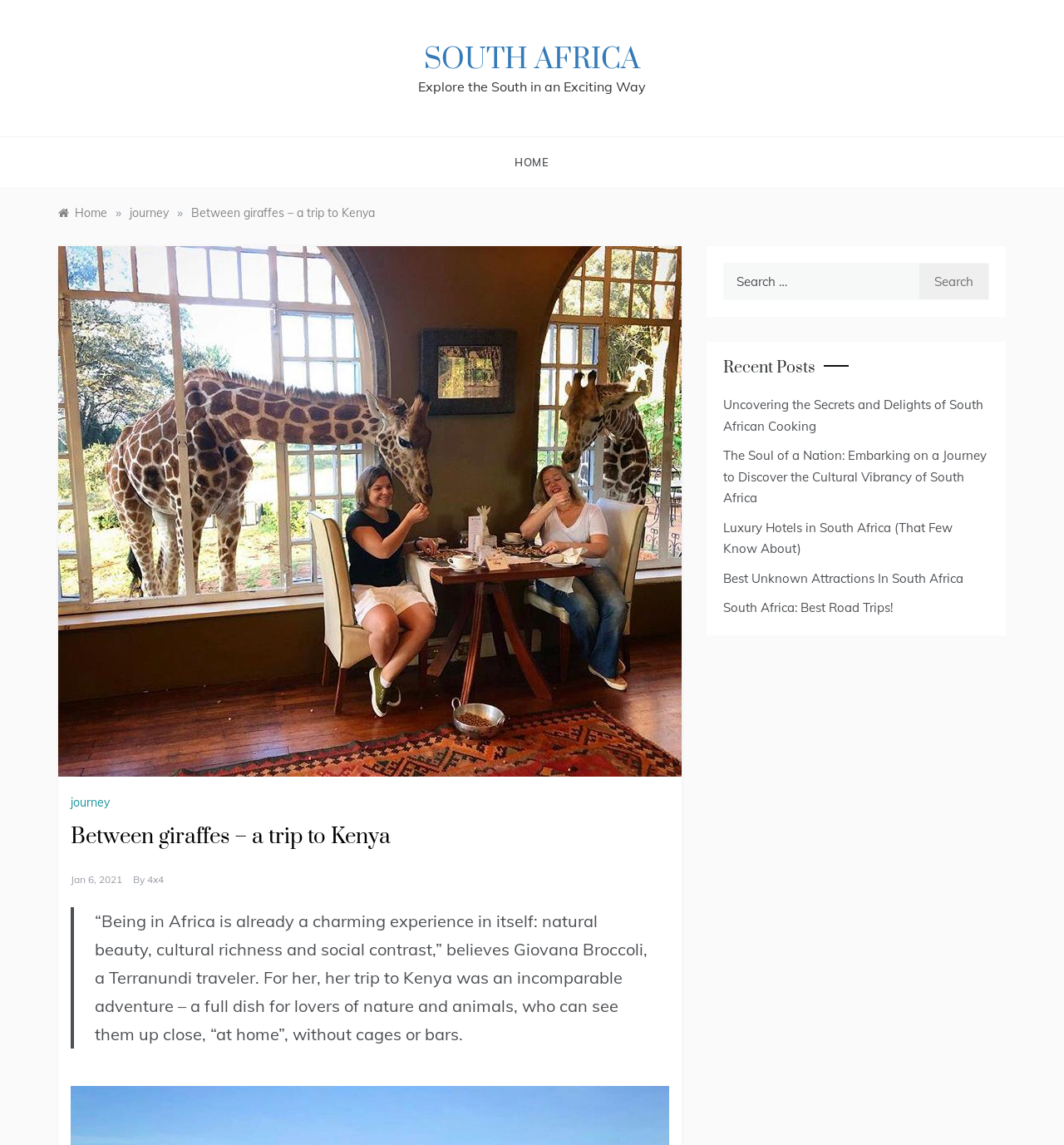What is the date of the article? Using the information from the screenshot, answer with a single word or phrase.

Jan 6, 2021